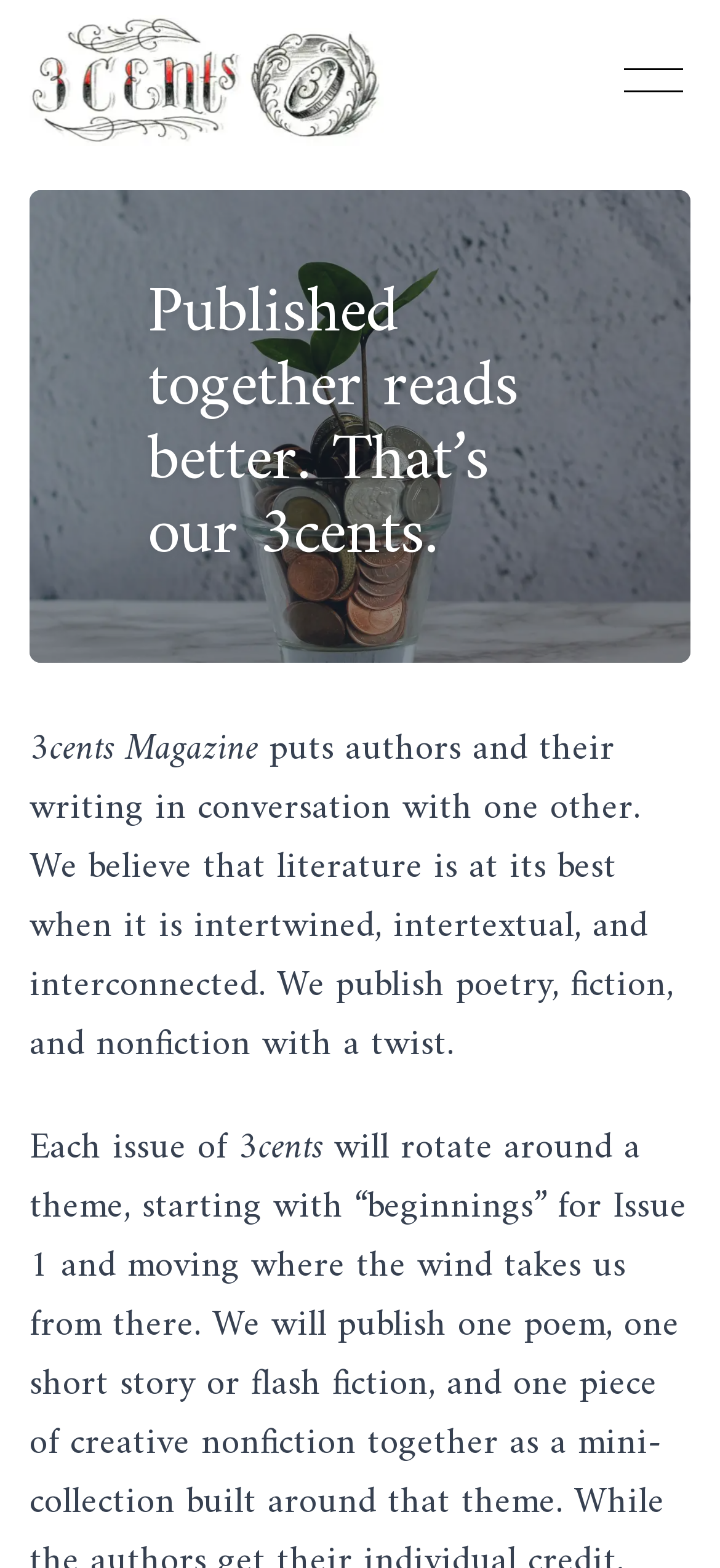What type of content does this magazine publish?
Please craft a detailed and exhaustive response to the question.

I found the answer by reading the static text element that describes the magazine's content, which says 'We publish poetry, fiction, and nonfiction with a twist.' This text is located below the magazine's name and description.